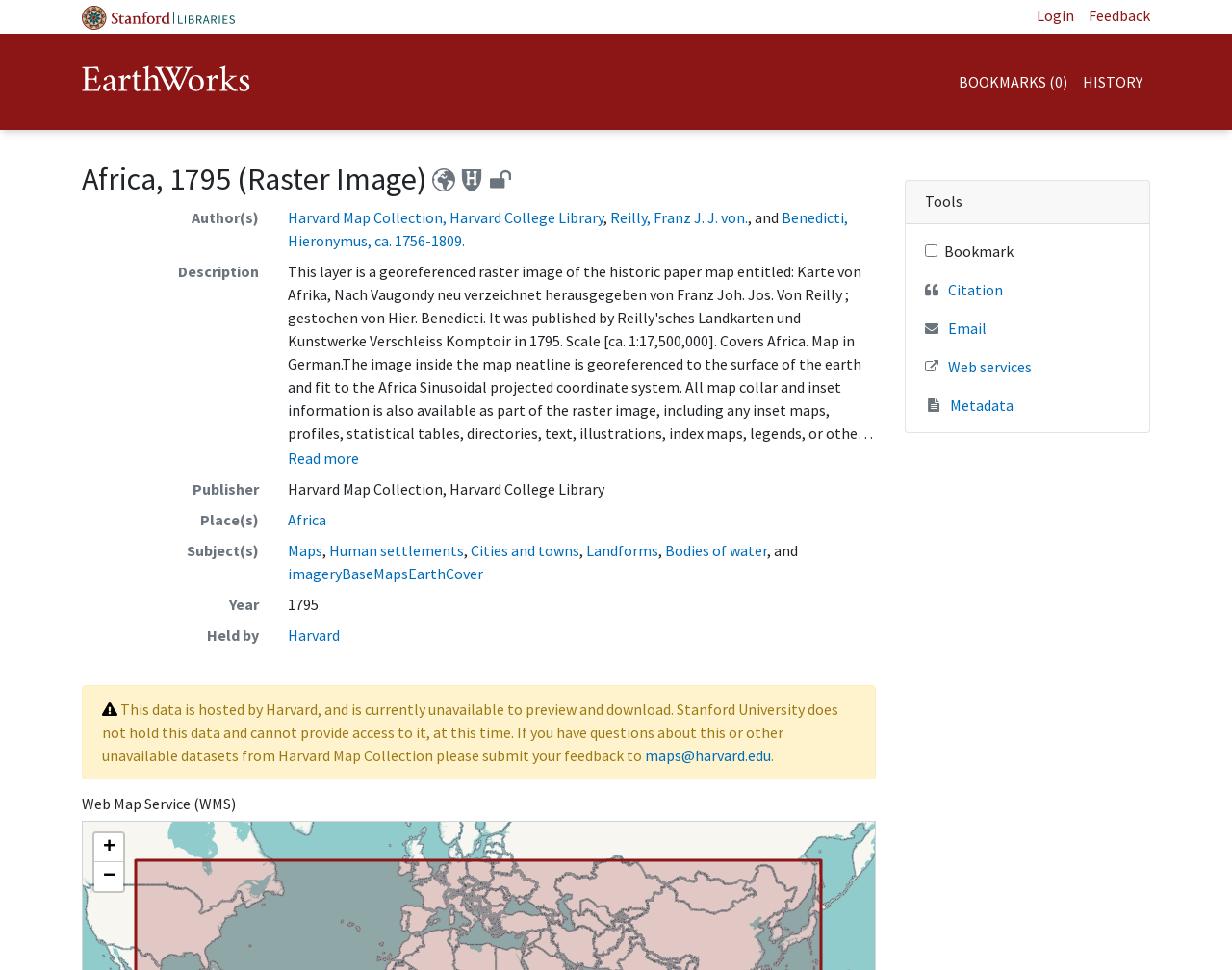Please study the image and answer the question comprehensively:
What is the subject of the raster image?

I found this answer by looking at the description list detail that says 'Subject(s)' and then finding the link that says 'Maps'.